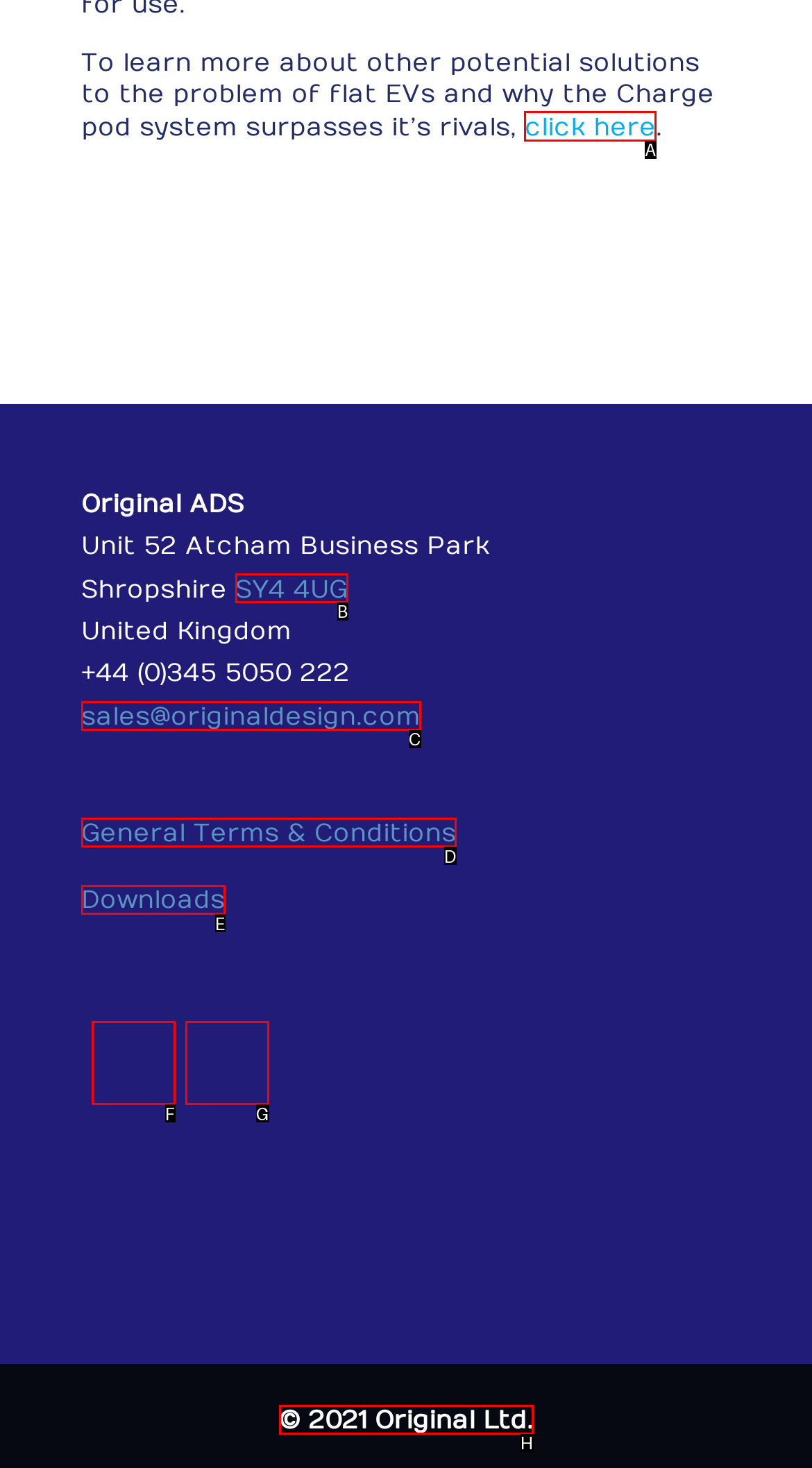For the instruction: click here to learn more, determine the appropriate UI element to click from the given options. Respond with the letter corresponding to the correct choice.

A